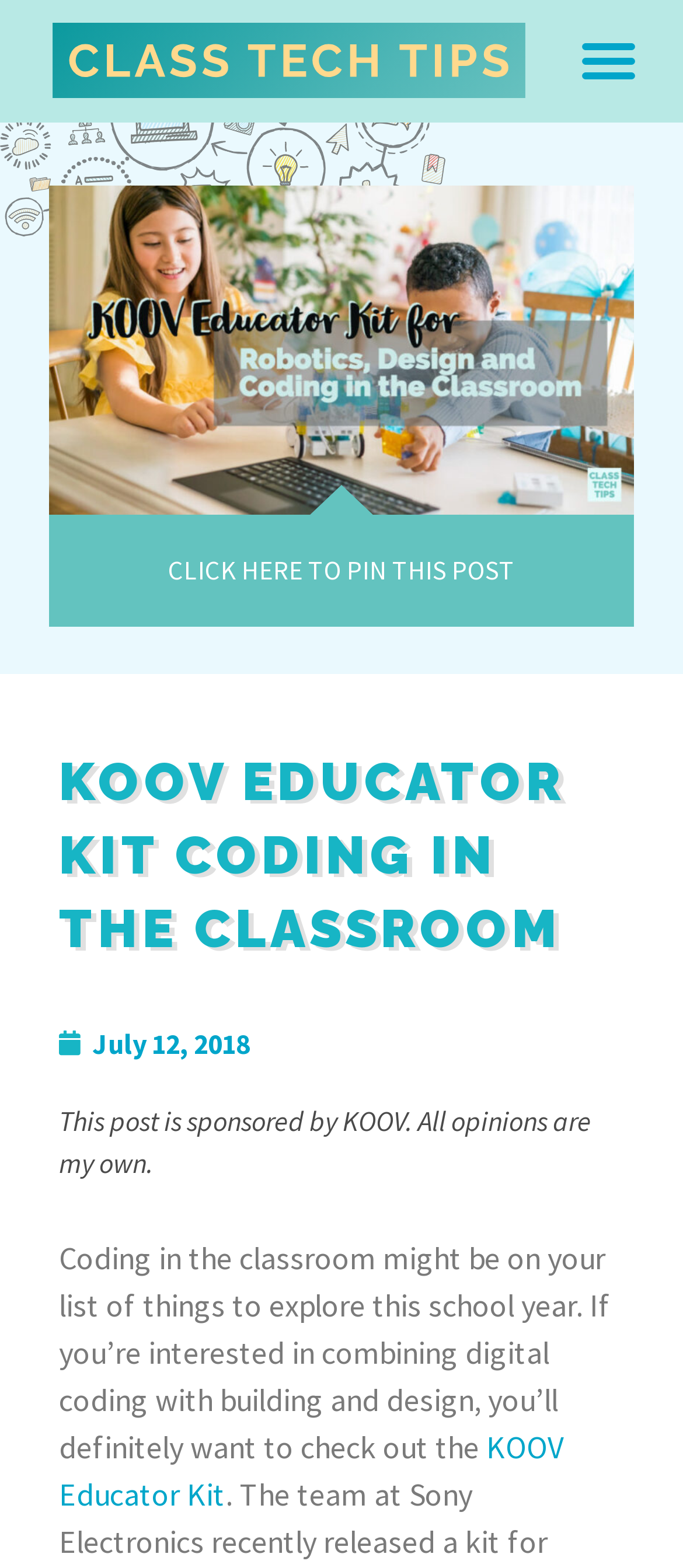Respond to the question below with a single word or phrase:
What is the name of the kit mentioned in the post?

KOOV Educator Kit